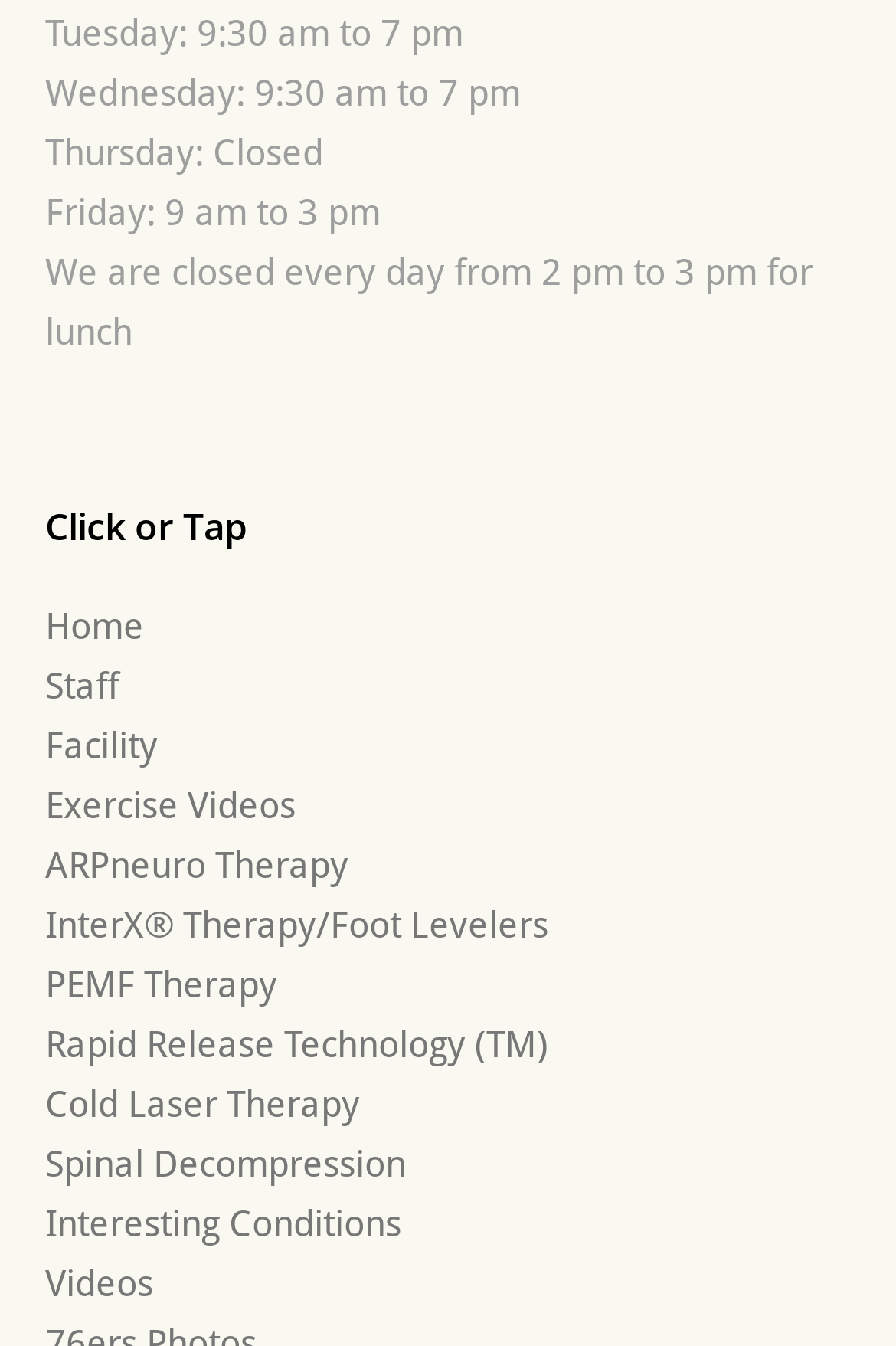Can you show the bounding box coordinates of the region to click on to complete the task described in the instruction: "Click Home"?

[0.05, 0.45, 0.16, 0.482]